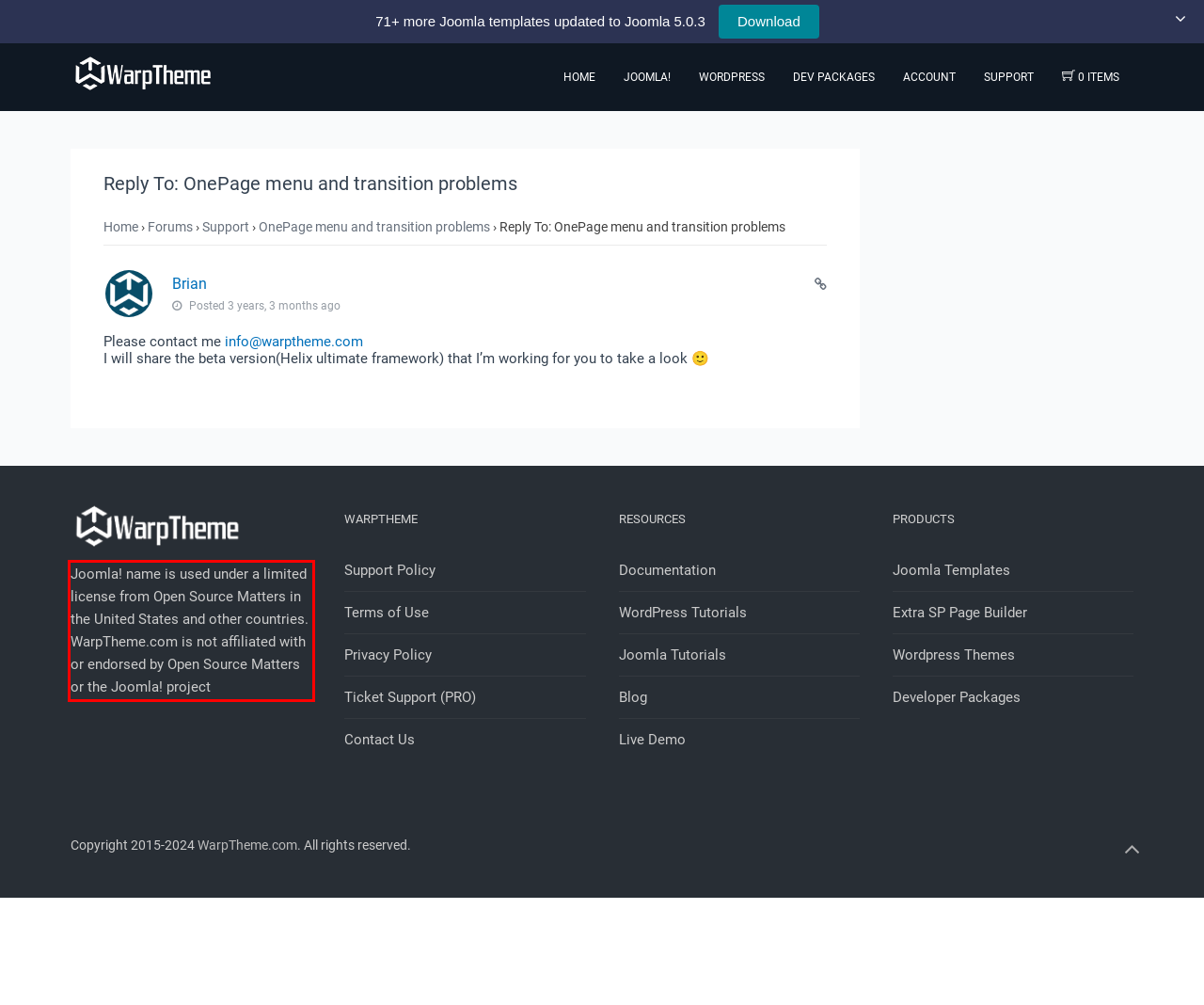You are provided with a screenshot of a webpage that includes a red bounding box. Extract and generate the text content found within the red bounding box.

Joomla! name is used under a limited license from Open Source Matters in the United States and other countries. WarpTheme.com is not affiliated with or endorsed by Open Source Matters or the Joomla! project